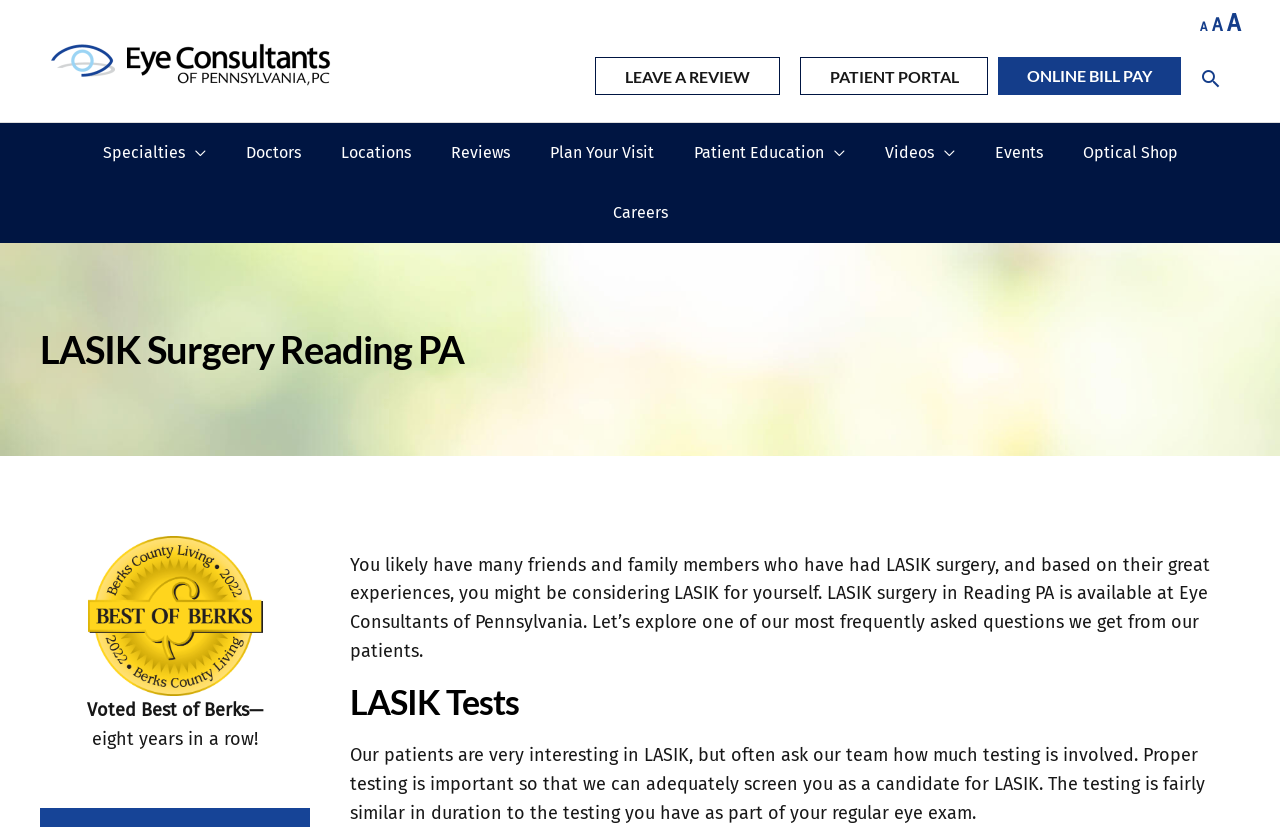Based on the element description Optical Shop, identify the bounding box of the UI element in the given webpage screenshot. The coordinates should be in the format (top-left x, top-left y, bottom-right x, bottom-right y) and must be between 0 and 1.

[0.83, 0.149, 0.936, 0.221]